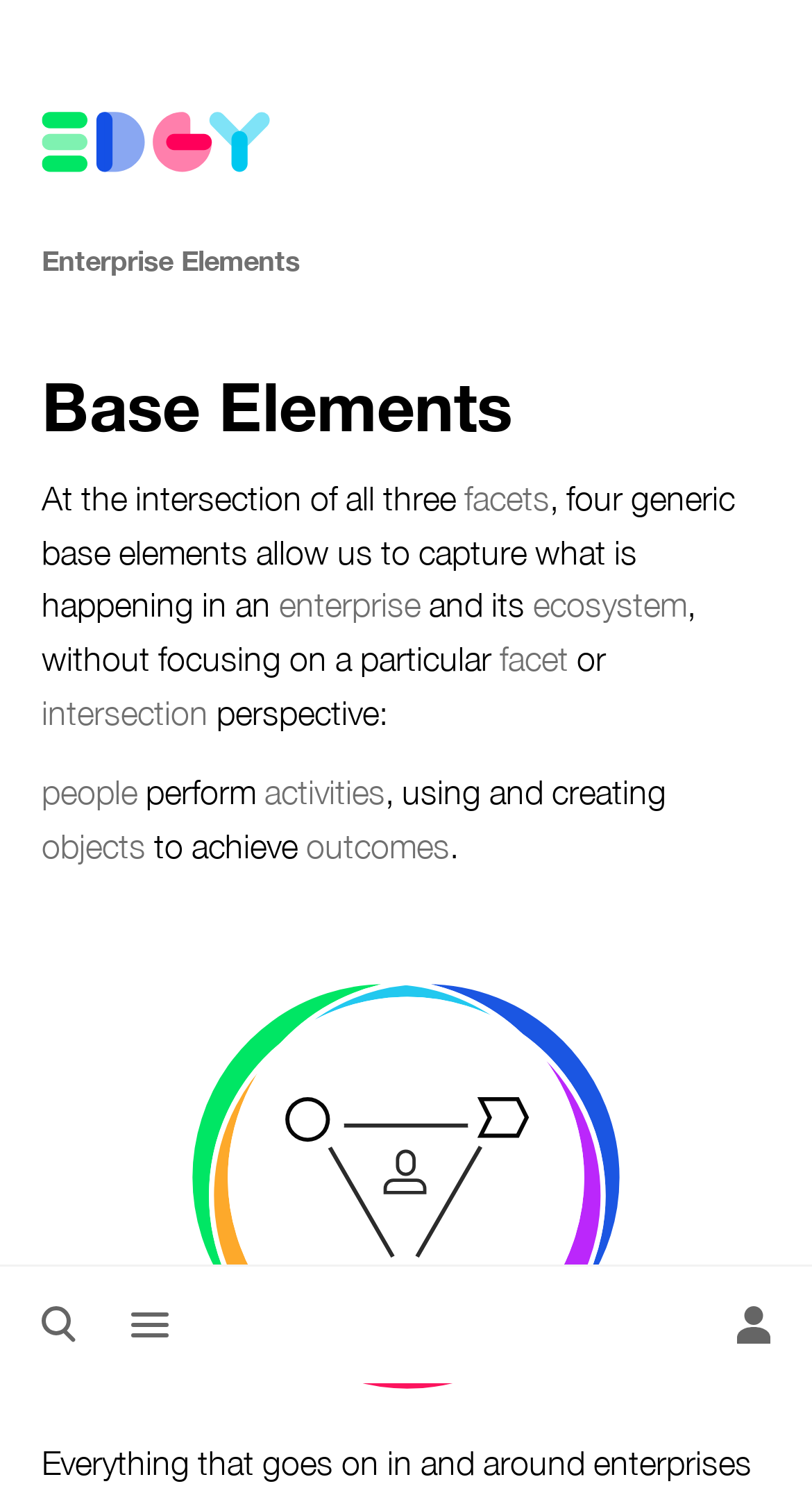Find the bounding box coordinates for the element described here: "title="Back to top [home]"".

[0.051, 0.067, 0.564, 0.129]